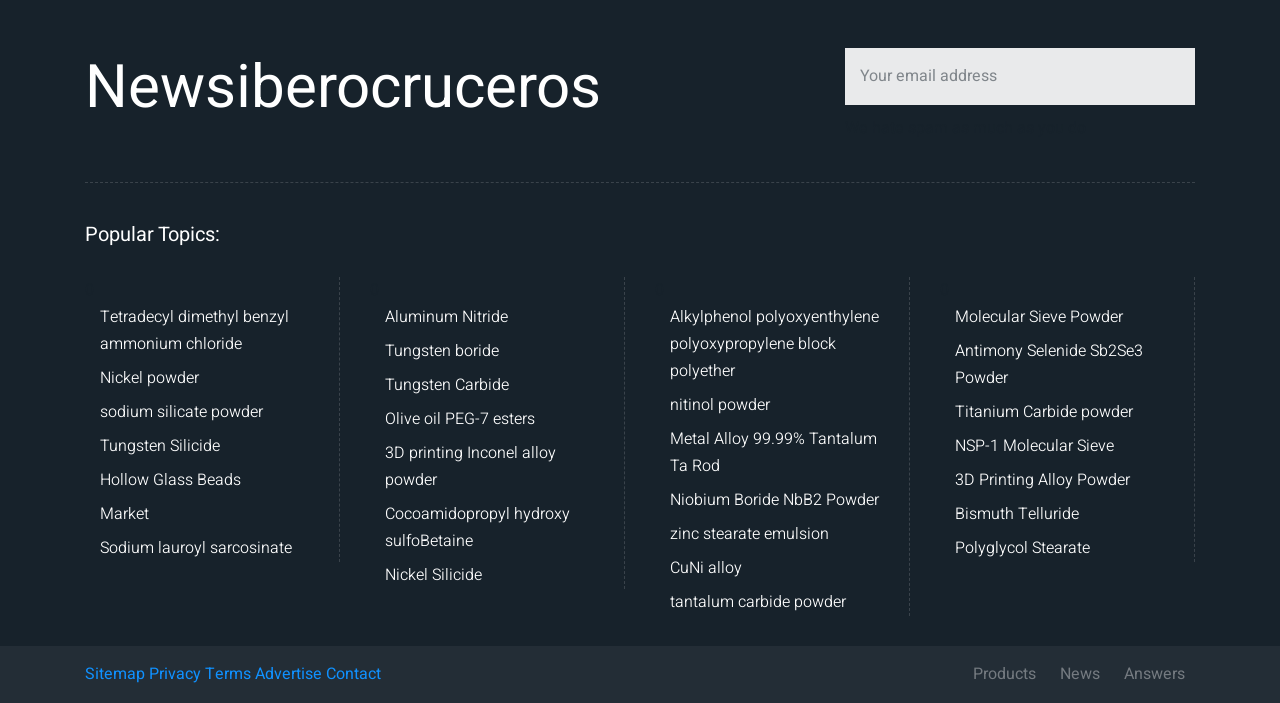Using the provided element description "CuNi alloy", determine the bounding box coordinates of the UI element.

[0.523, 0.789, 0.58, 0.828]